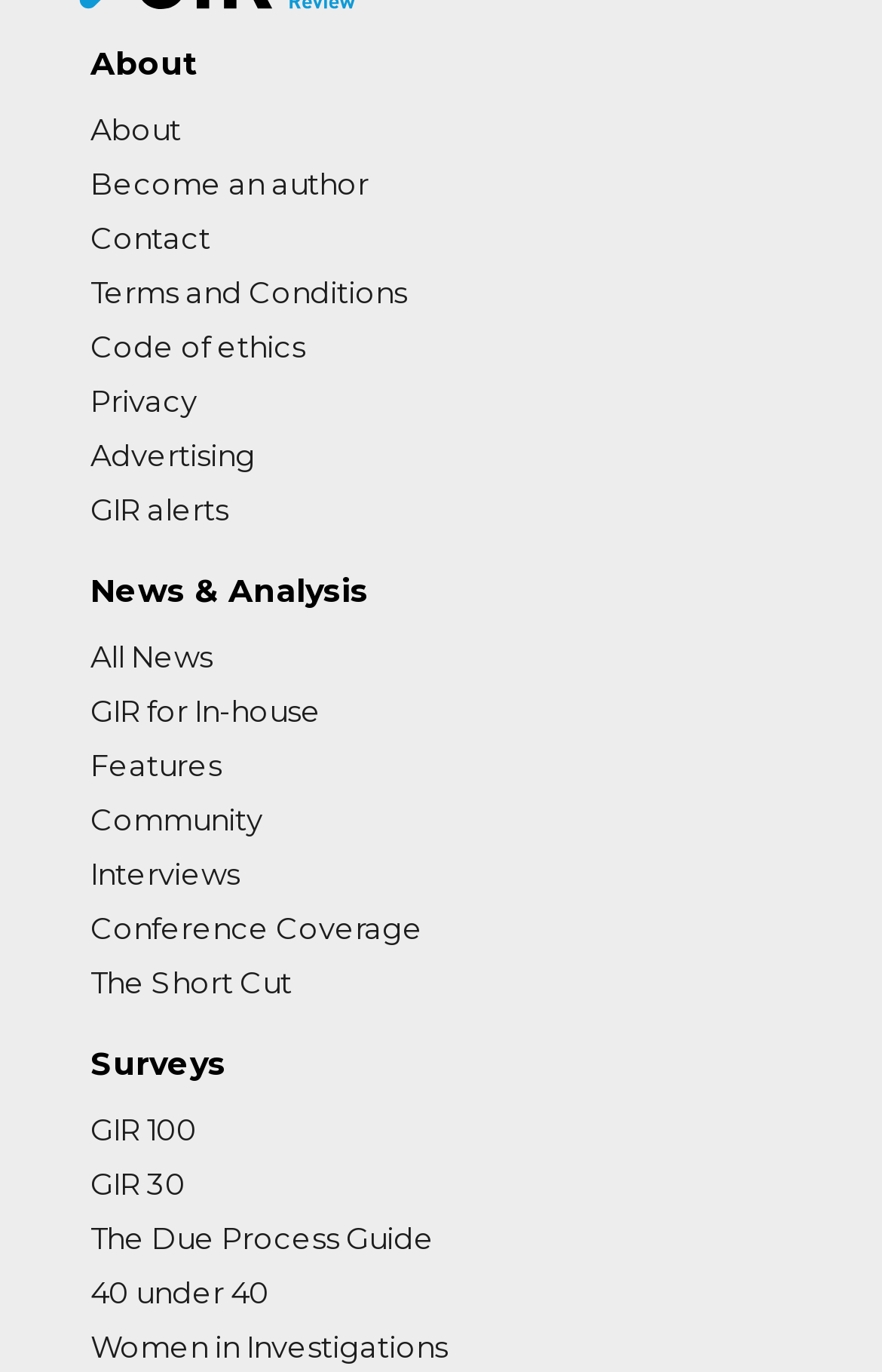Please determine the bounding box coordinates for the element that should be clicked to follow these instructions: "view GIR 100 survey".

[0.103, 0.81, 0.223, 0.836]